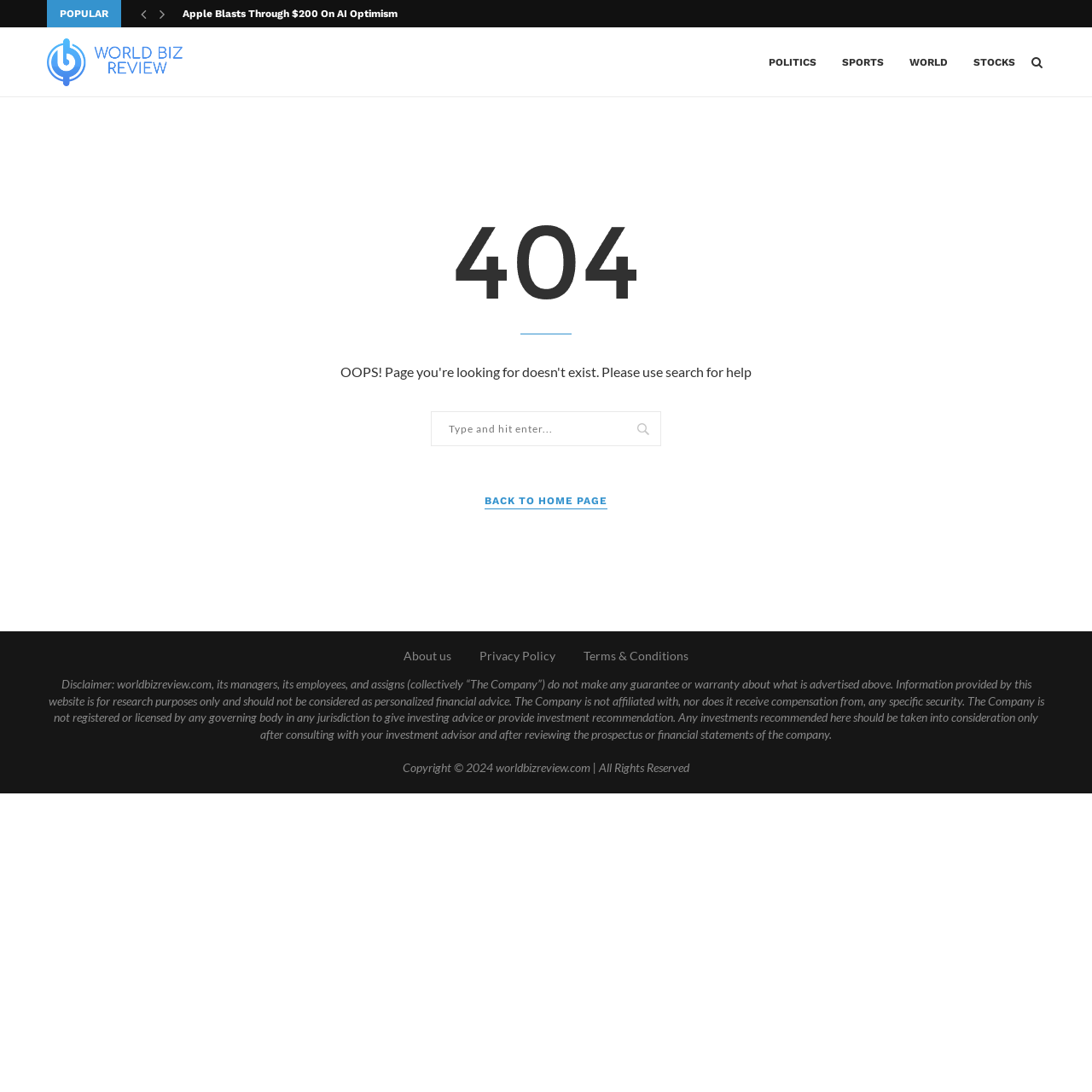Highlight the bounding box coordinates of the element that should be clicked to carry out the following instruction: "Go back to home page". The coordinates must be given as four float numbers ranging from 0 to 1, i.e., [left, top, right, bottom].

[0.444, 0.451, 0.556, 0.466]